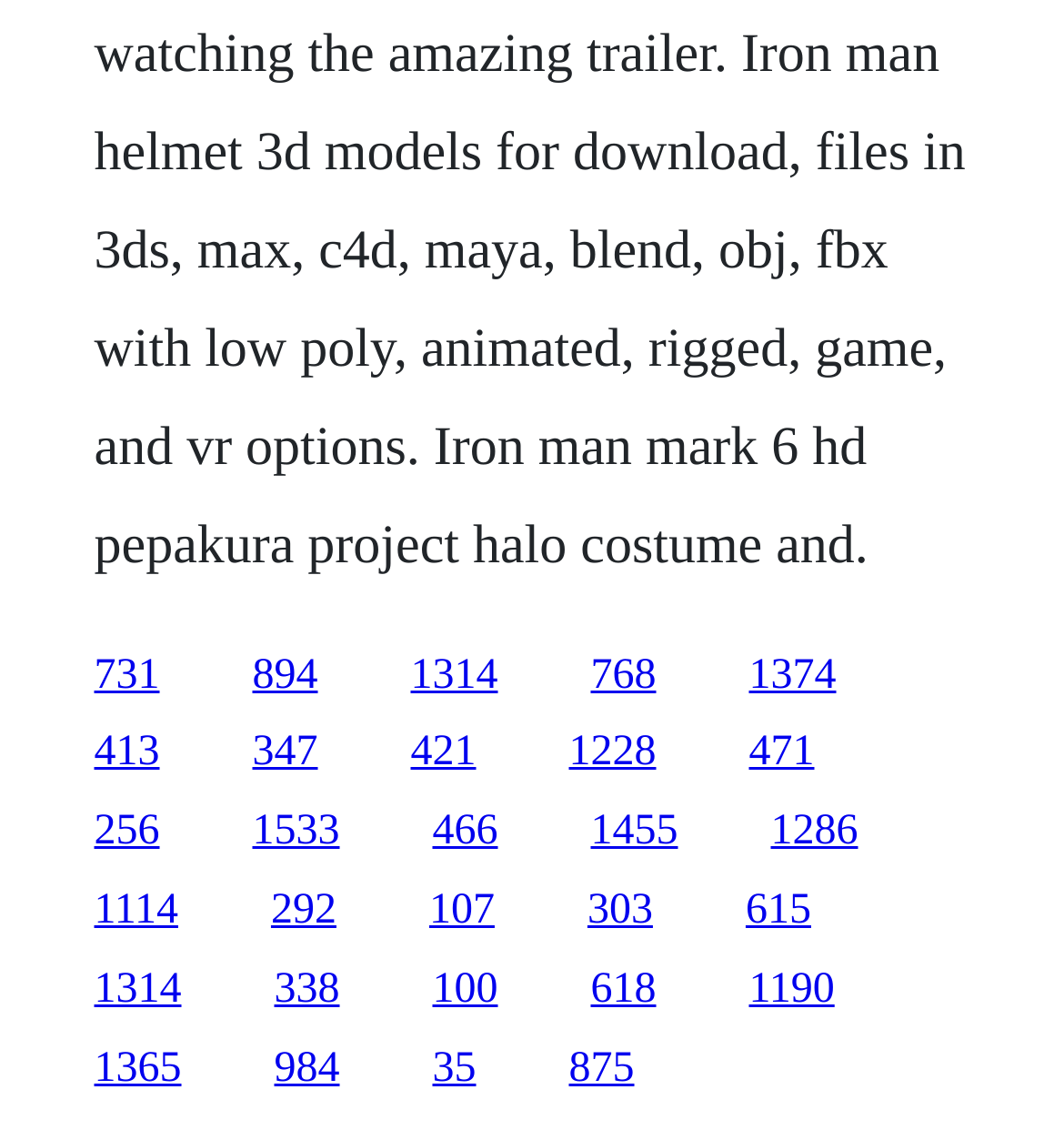Find the bounding box coordinates for the HTML element described in this sentence: "1533". Provide the coordinates as four float numbers between 0 and 1, in the format [left, top, right, bottom].

[0.237, 0.715, 0.319, 0.756]